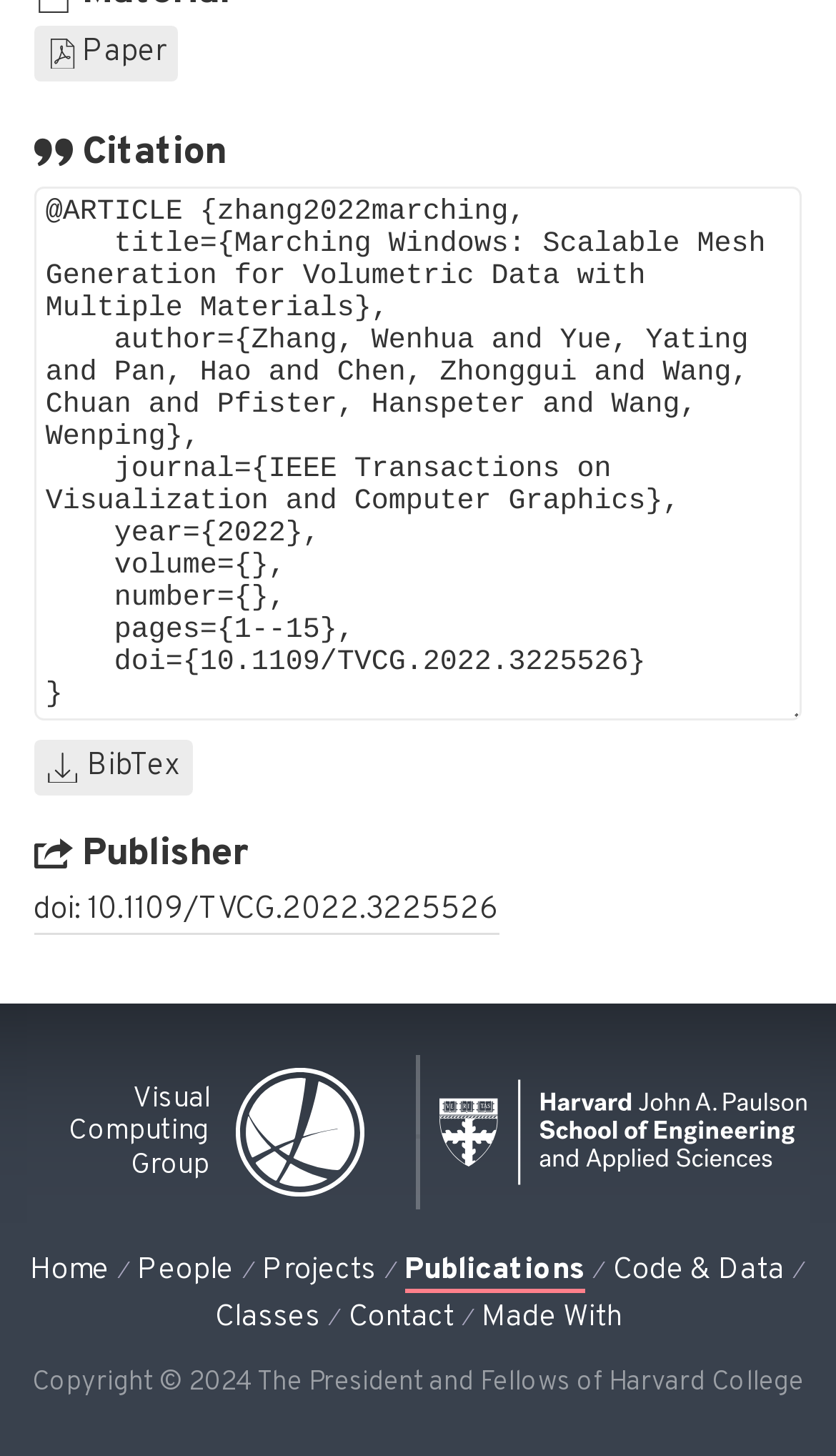What is the title of the article?
Look at the webpage screenshot and answer the question with a detailed explanation.

The title of the article can be found in the StaticText element with the text '@ARTICLE {zhang2022marching,...' which contains the article's metadata. The title is 'Marching Windows: Scalable Mesh Generation for Volumetric Data with Multiple Materials'.